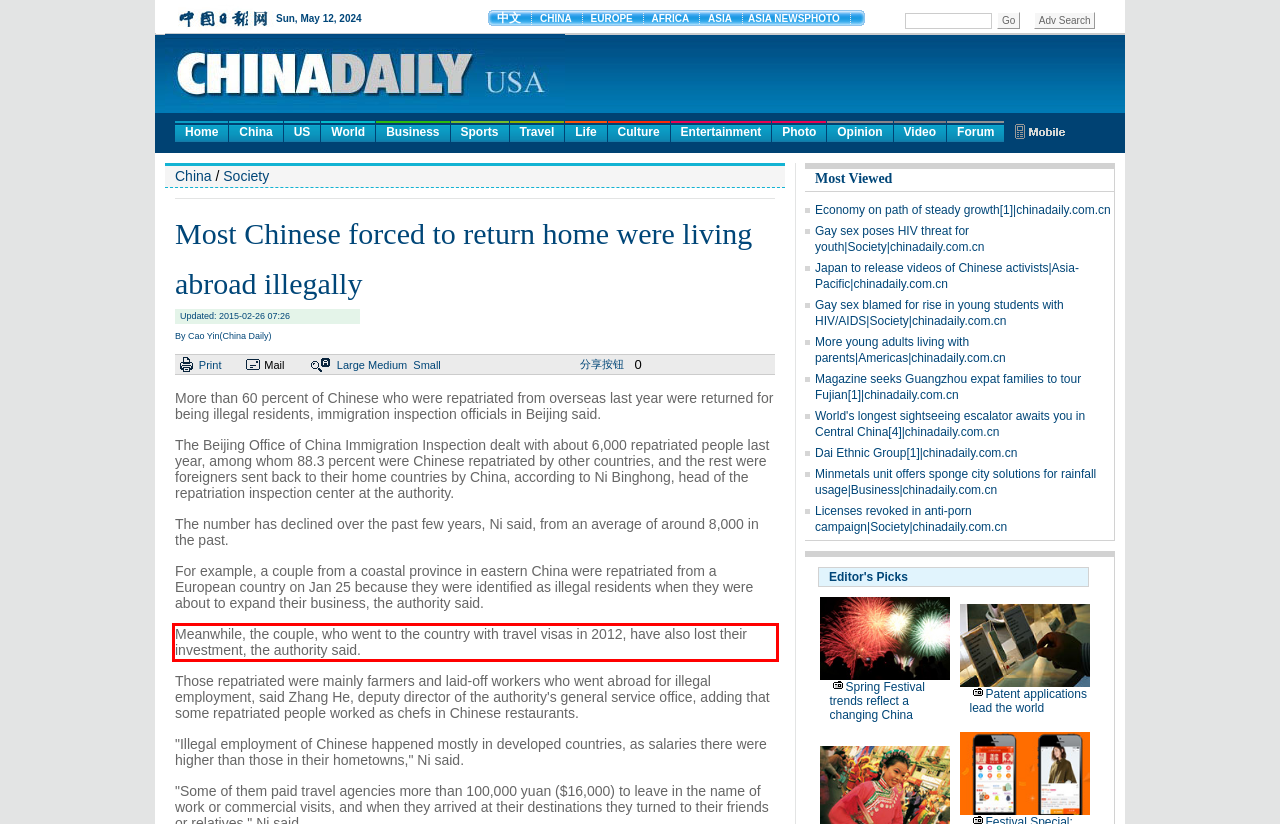Analyze the screenshot of the webpage that features a red bounding box and recognize the text content enclosed within this red bounding box.

Meanwhile, the couple, who went to the country with travel visas in 2012, have also lost their investment, the authority said.